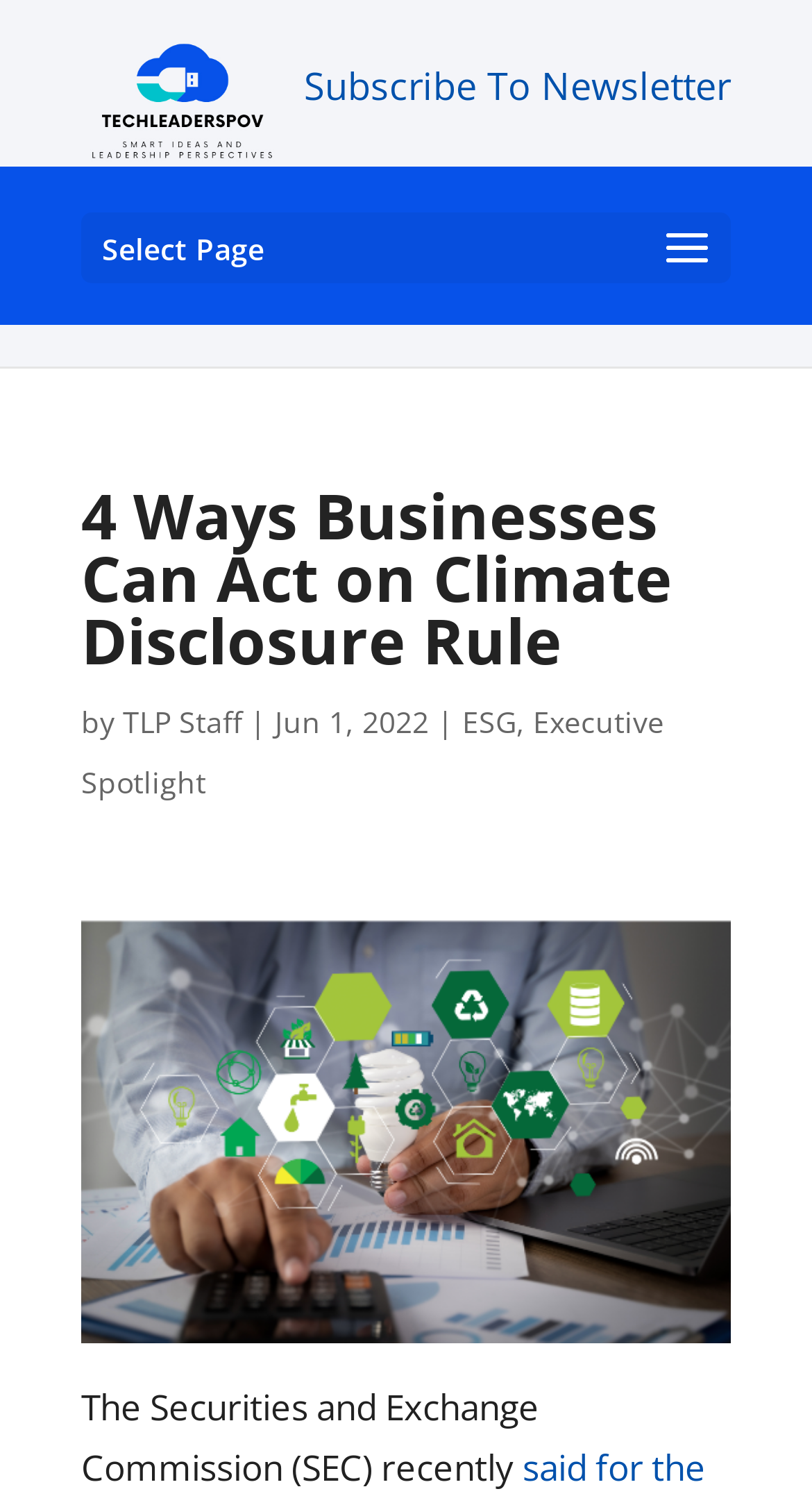Provide your answer to the question using just one word or phrase: What is the organization behind the webpage?

TechLeadersPOV